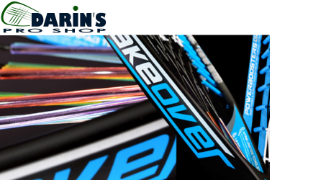Explain what is happening in the image with elaborate details.

The image features a close-up view of a paddleball racket from Darin's Pro Shop, prominently showcasing its sleek design and vibrant colors. The racket is adorned with the word "Takeover," emphasizing its brand and style. In the background, colorful strings can be seen, adding a dynamic element to the composition. The top section of the image displays the logo of Darin's Pro Shop, indicating the retailer's affiliation with paddleball equipment. This visual highlights the modern aesthetics of the racket, appealing to both enthusiasts and newcomers to the sport.